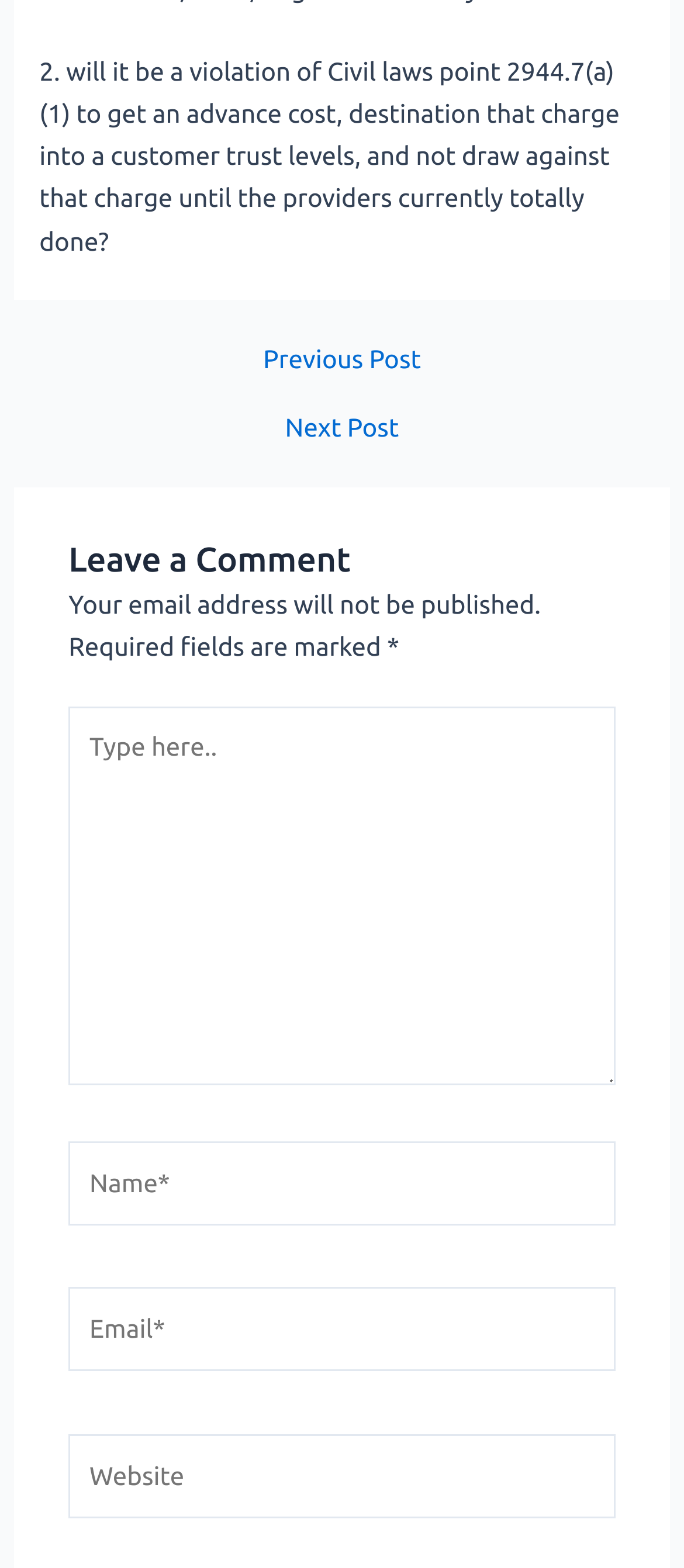Identify the bounding box coordinates for the UI element that matches this description: "parent_node: Email* name="email" placeholder="Email*"".

[0.1, 0.821, 0.9, 0.875]